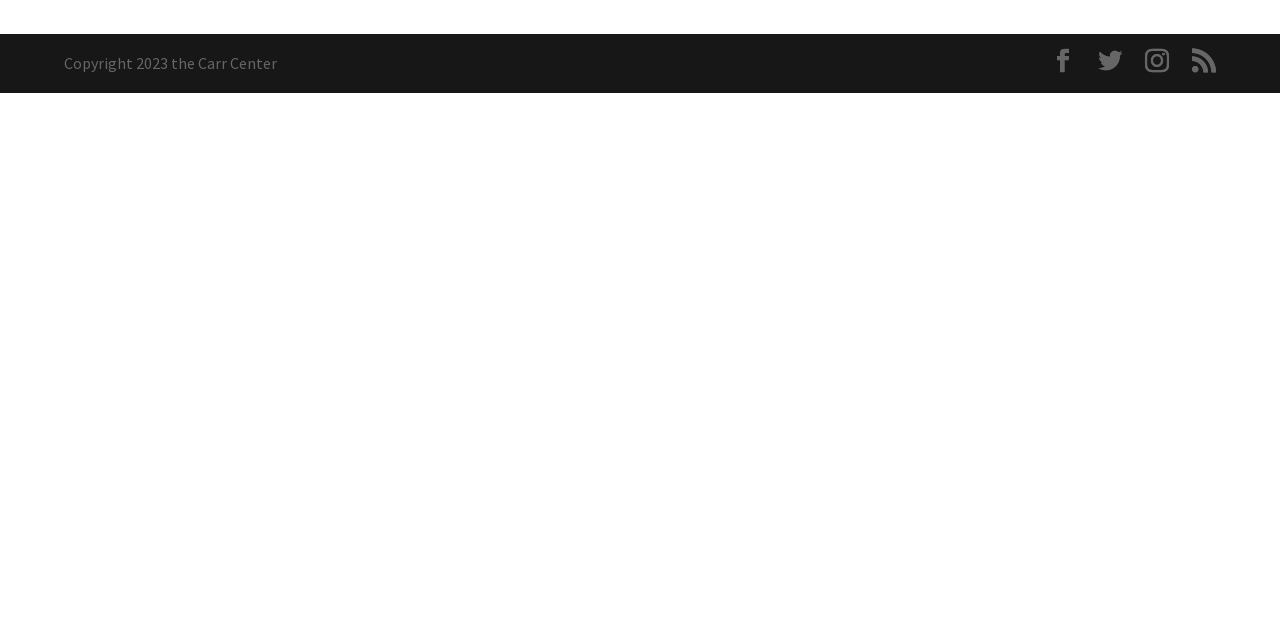Find the bounding box coordinates for the element described here: "RSS".

[0.931, 0.076, 0.95, 0.121]